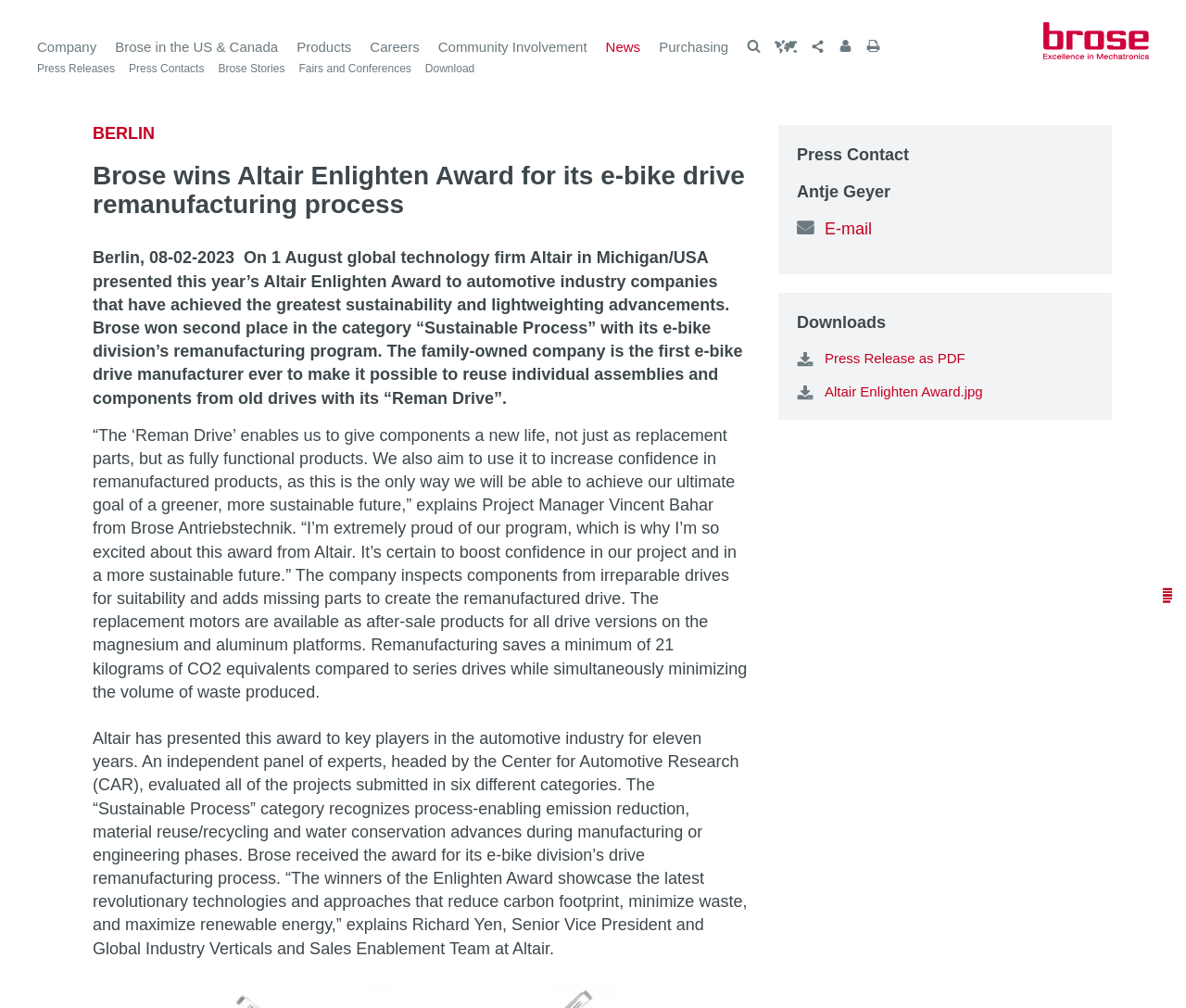What company won the Altair Enlighten Award?
Use the screenshot to answer the question with a single word or phrase.

Brose